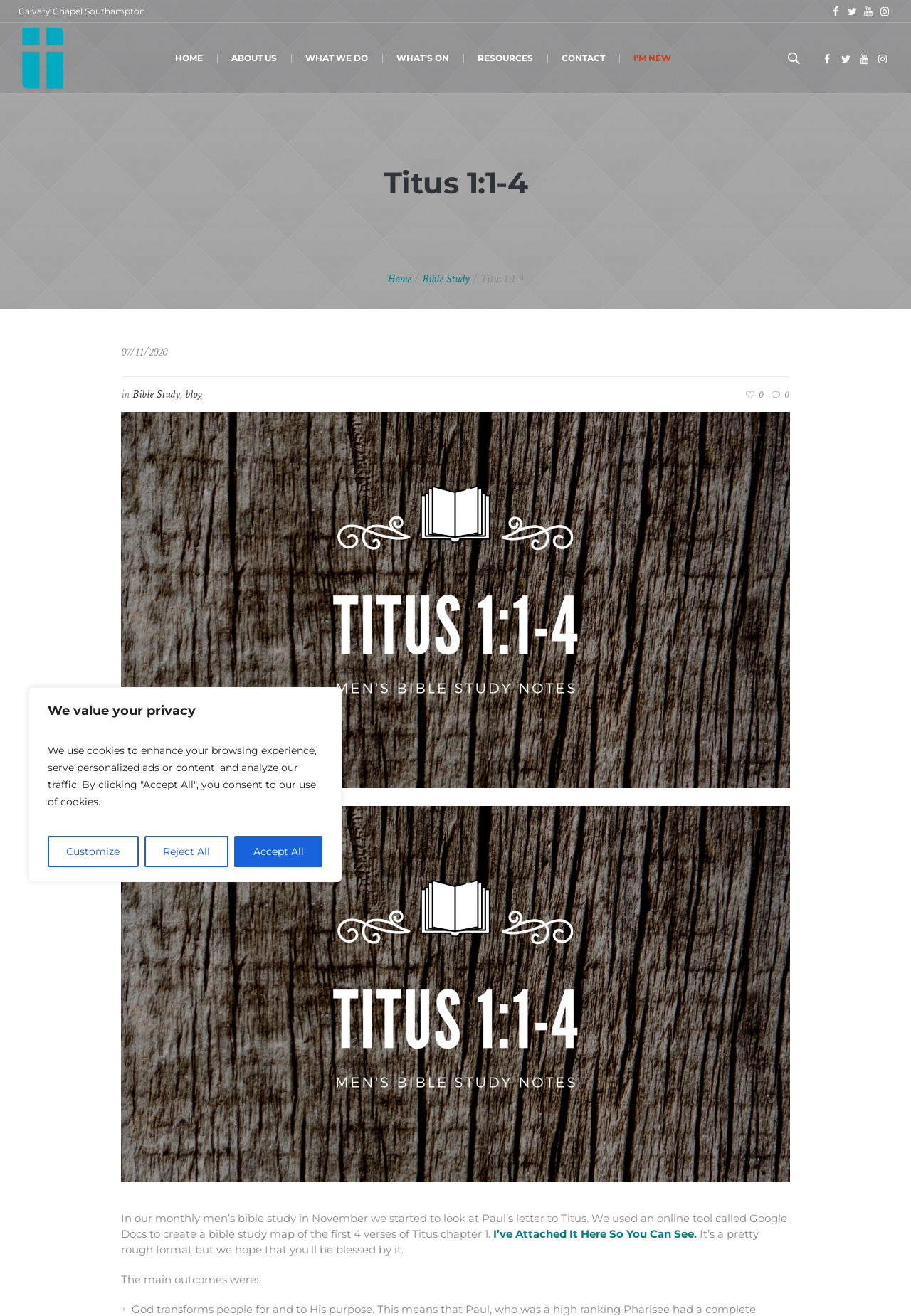Illustrate the webpage with a detailed description.

The webpage appears to be a blog post or article from Calvary Chapel Southampton, a Bible teaching church in Southampton, England. At the top of the page, there is a header section with the church's name and logo, followed by a navigation menu with links to various sections of the website, including "HOME", "ABOUT US", "WHAT WE DO", and others.

Below the navigation menu, there is a prominent heading that reads "Titus 1:1-4", which suggests that the page is focused on a Bible study or sermon related to this passage. To the right of the heading, there is a breadcrumb trail with links to "Home" and "Bible Study".

The main content of the page is a block of text that describes a monthly men's Bible study in November, where the group started to look at Paul's letter to Titus. The text explains that they used Google Docs to create a Bible study map of the first 4 verses of Titus chapter 1. There is also a link to attach a file, presumably the Bible study map.

The page also features a figure or image that takes up a significant portion of the page, although its exact content is not specified. There are also several social media links and a cookie policy notification at the top of the page.

Overall, the webpage appears to be a blog post or article that discusses a Bible study or sermon related to Titus 1:1-4, with links to related resources and a prominent image or figure.